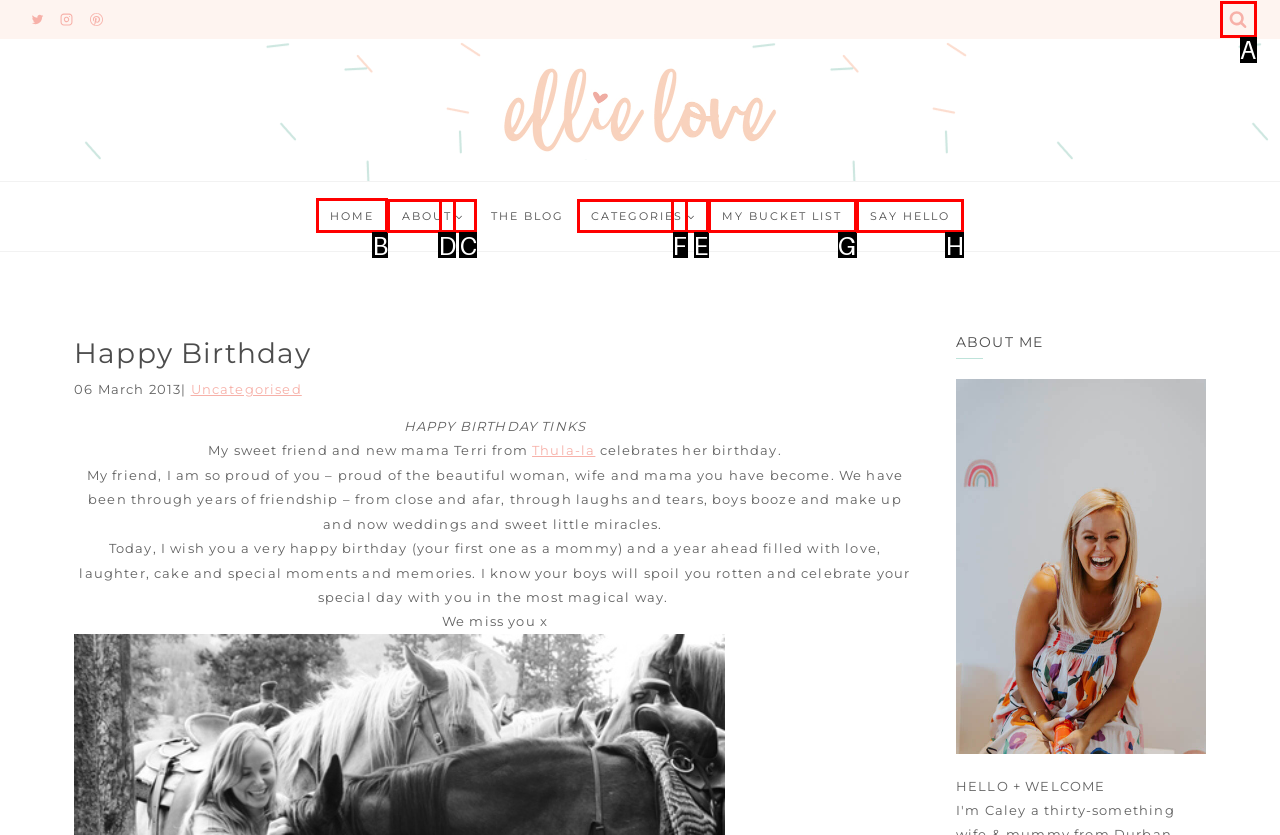Which option should be clicked to execute the following task: Explore HOME? Respond with the letter of the selected option.

B